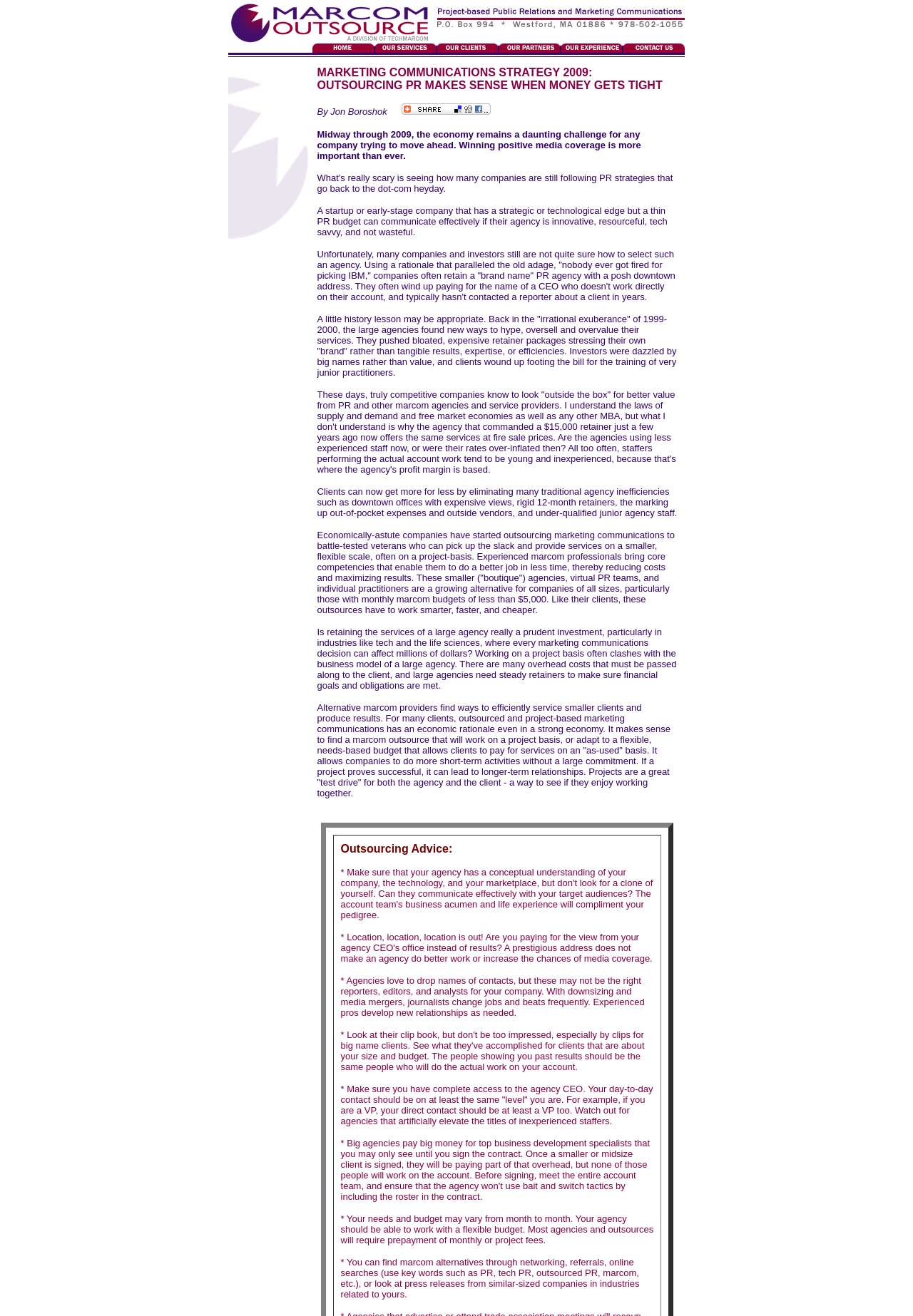Summarize the webpage in an elaborate manner.

The webpage is about outsourcing marketing communications and PR, with a focus on the benefits of working with smaller, flexible agencies or individual practitioners. The page is divided into sections, with a row of images at the top, followed by a section with links and images, and then a main content area with several paragraphs of text.

At the top of the page, there is a row of 10 images, each taking up a small portion of the width of the page. Below this, there is a section with 8 links, each accompanied by an image. These links and images are arranged in a table-like structure, with 2 columns and 4 rows.

The main content area of the page is dominated by a series of paragraphs of text, which discuss the benefits of outsourcing marketing communications and PR to smaller, more flexible agencies or individual practitioners. The text argues that these alternative providers can offer better value and more efficient services than larger agencies, and that they are a growing alternative for companies of all sizes.

Throughout the text, there are several mentions of the economic benefits of outsourcing marketing communications and PR, including the ability to reduce costs and maximize results. The text also touches on the idea that larger agencies often have overhead costs that must be passed along to clients, and that working on a project basis can be a more efficient and cost-effective way to approach marketing communications.

At the bottom of the page, there is a small image and a link with the text "Bookmark and Share".